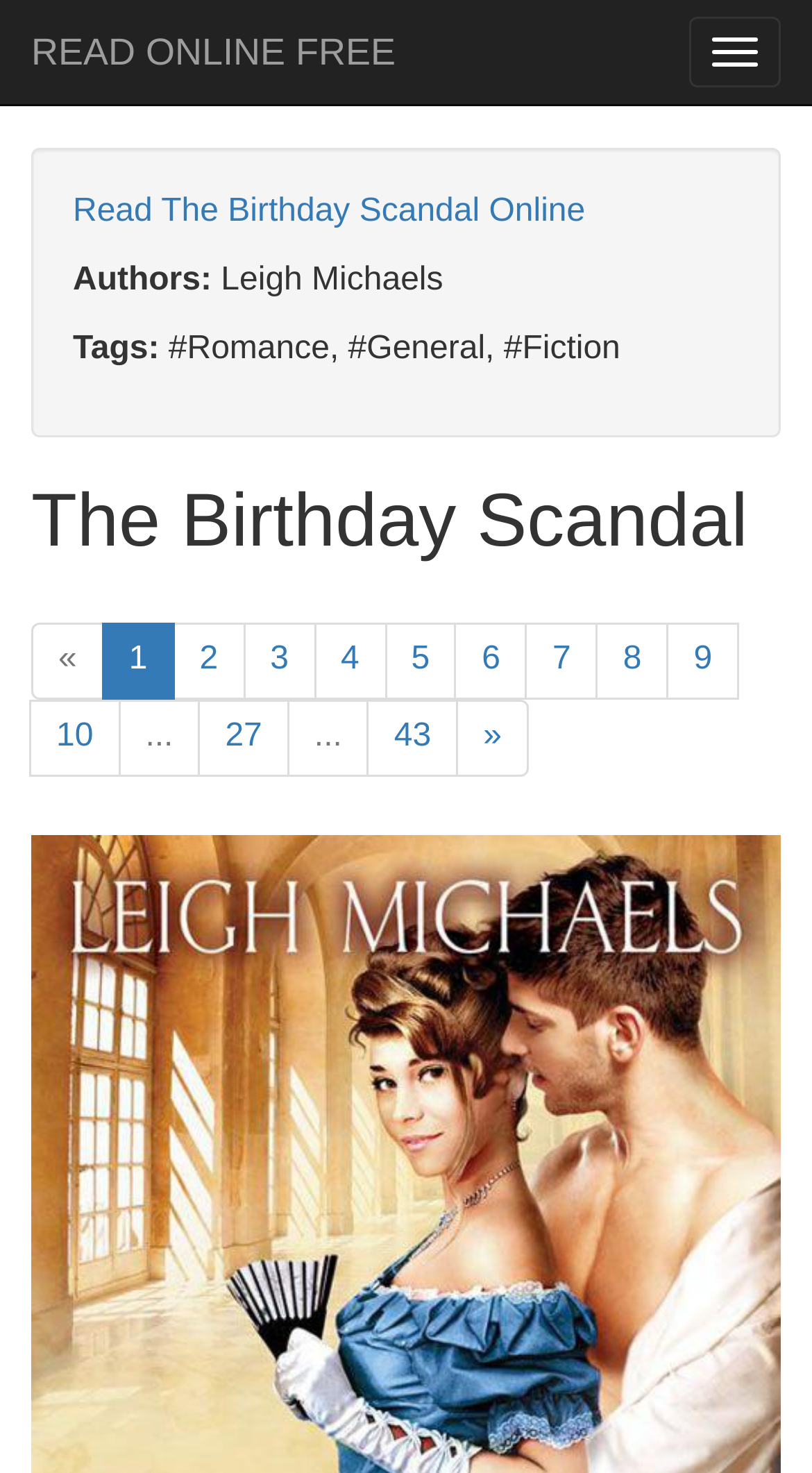What is the purpose of the 'READ ONLINE FREE' button?
Refer to the image and provide a concise answer in one word or phrase.

To read the book online for free